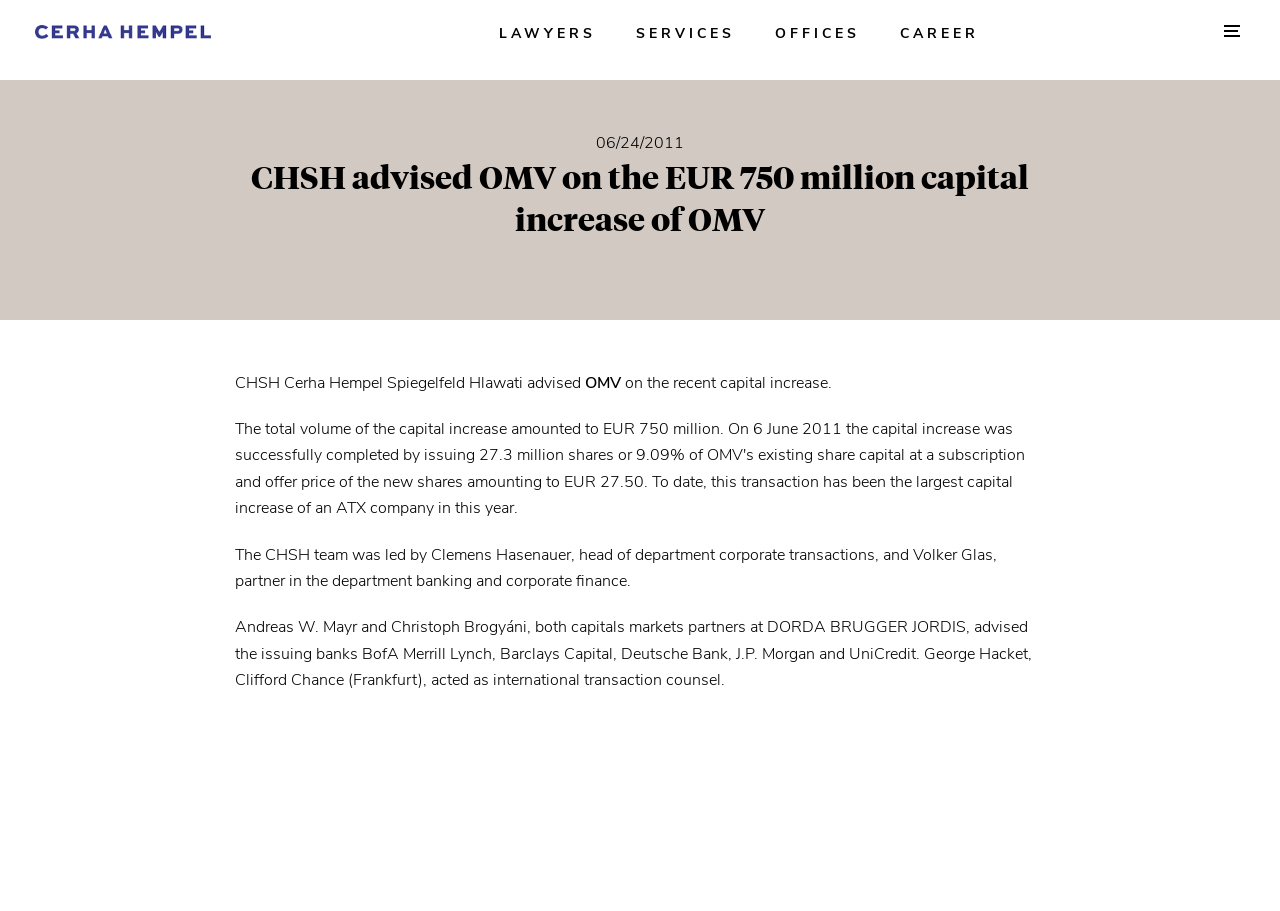Please analyze the image and provide a thorough answer to the question:
How many issuing banks were advised by Andreas W. Mayr and Christoph Brogyáni?

The number of issuing banks advised by Andreas W. Mayr and Christoph Brogyáni can be found in the paragraph of text that describes their role, which states that they advised the issuing banks BofA Merrill Lynch, Barclays Capital, Deutsche Bank, J.P. Morgan, and UniCredit.